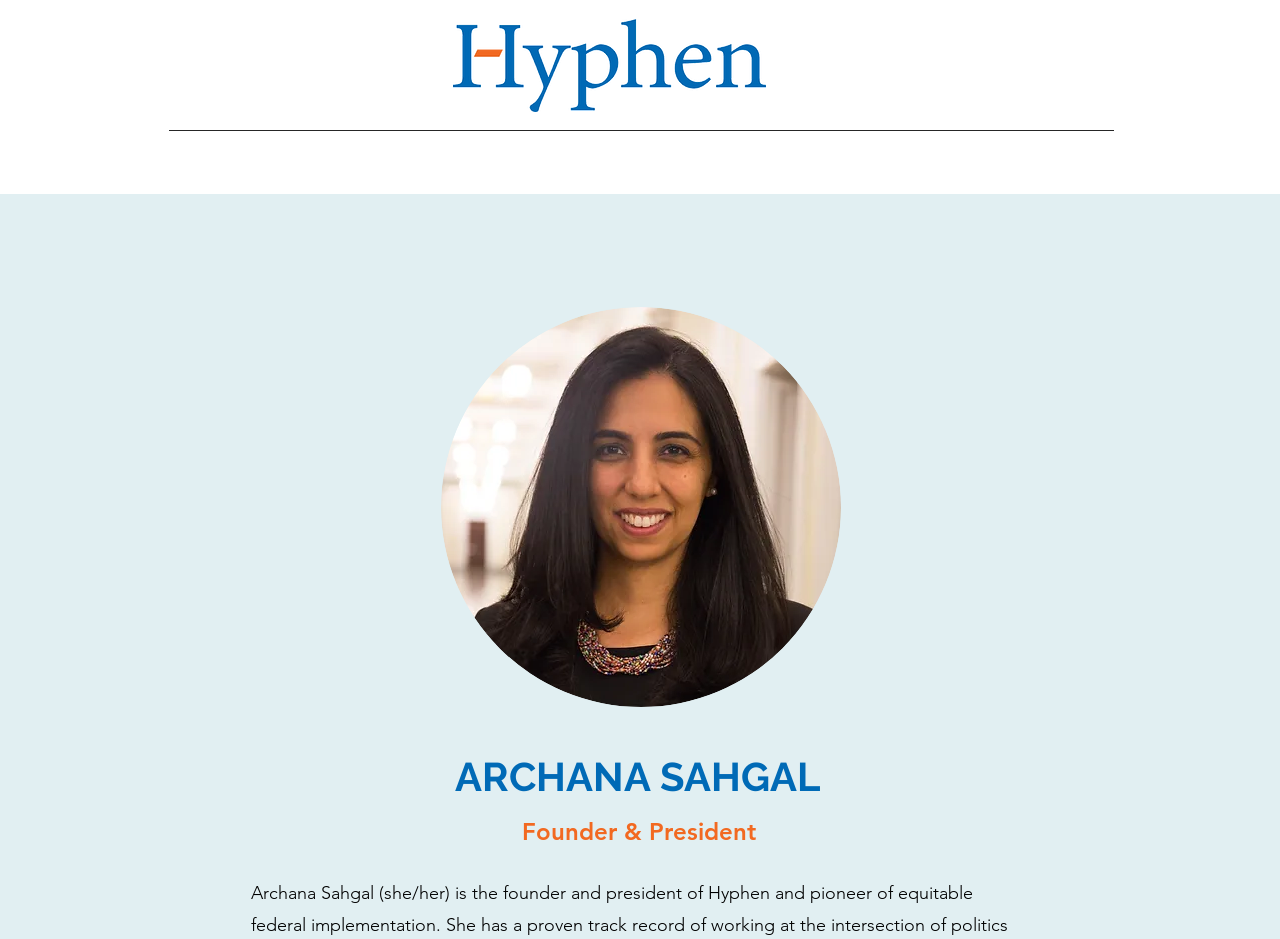What is the name of the person on the webpage?
Craft a detailed and extensive response to the question.

The answer can be found by looking at the heading element on the webpage, which contains the text 'ARCHANA SAHGAL'. This is likely the name of the person being featured on the webpage.